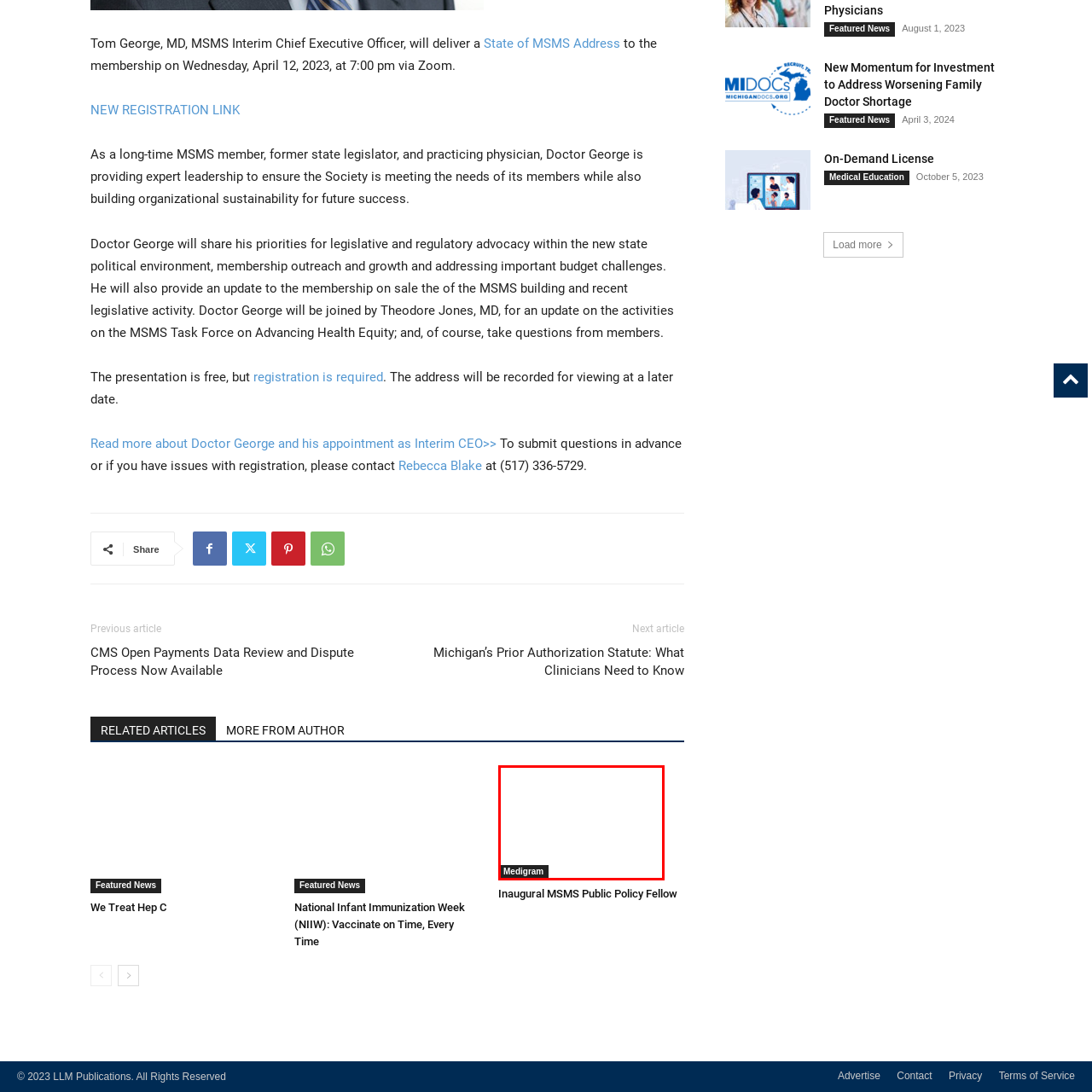What is the color of the text?
Review the image area surrounded by the red bounding box and give a detailed answer to the question.

The logo 'Medigram' is presented on a sleek black background with white text, indicating a clear visual contrast between the background and the text.